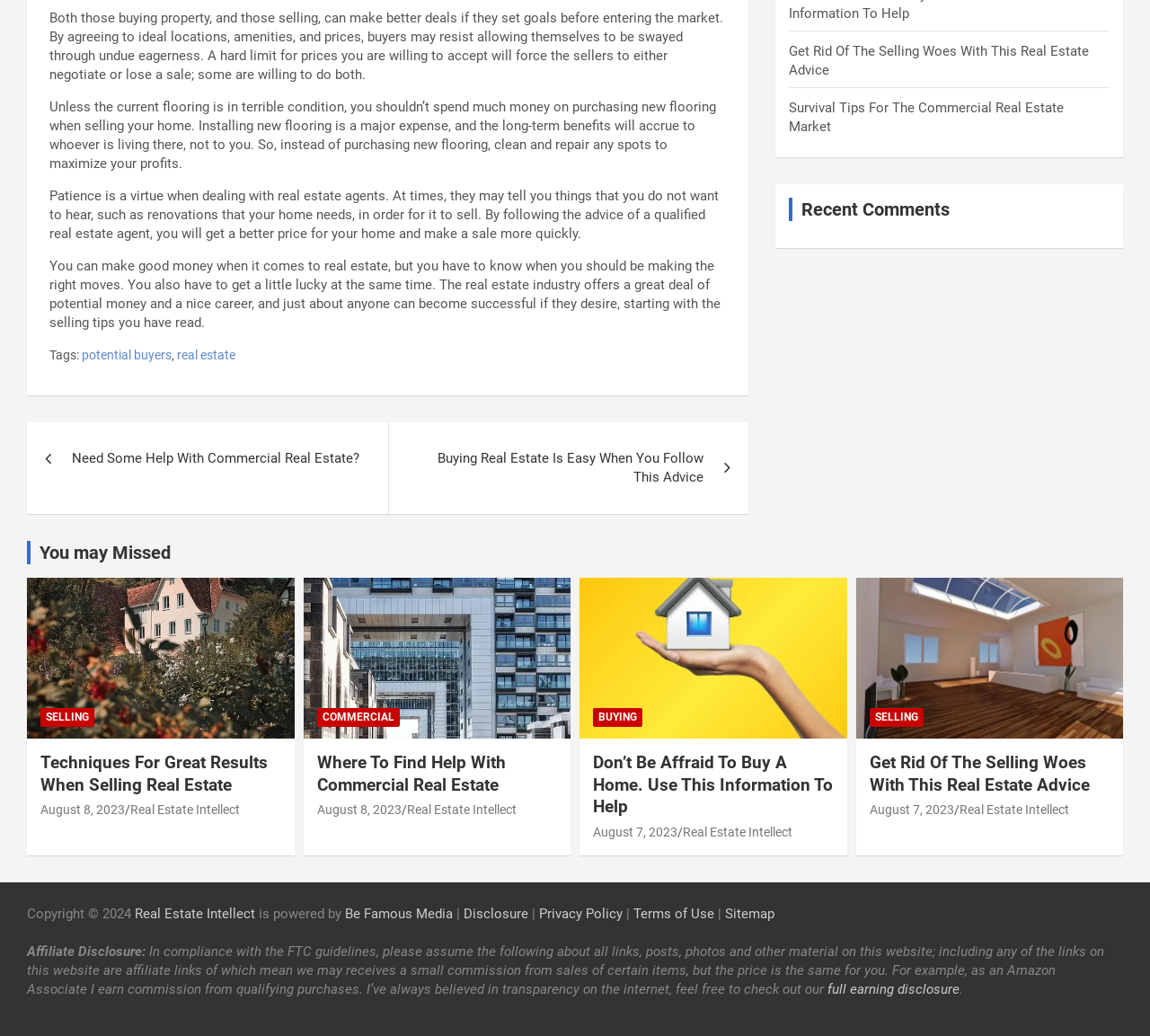Use a single word or phrase to answer the question:
What is the importance of patience when dealing with real estate agents?

To get a better price